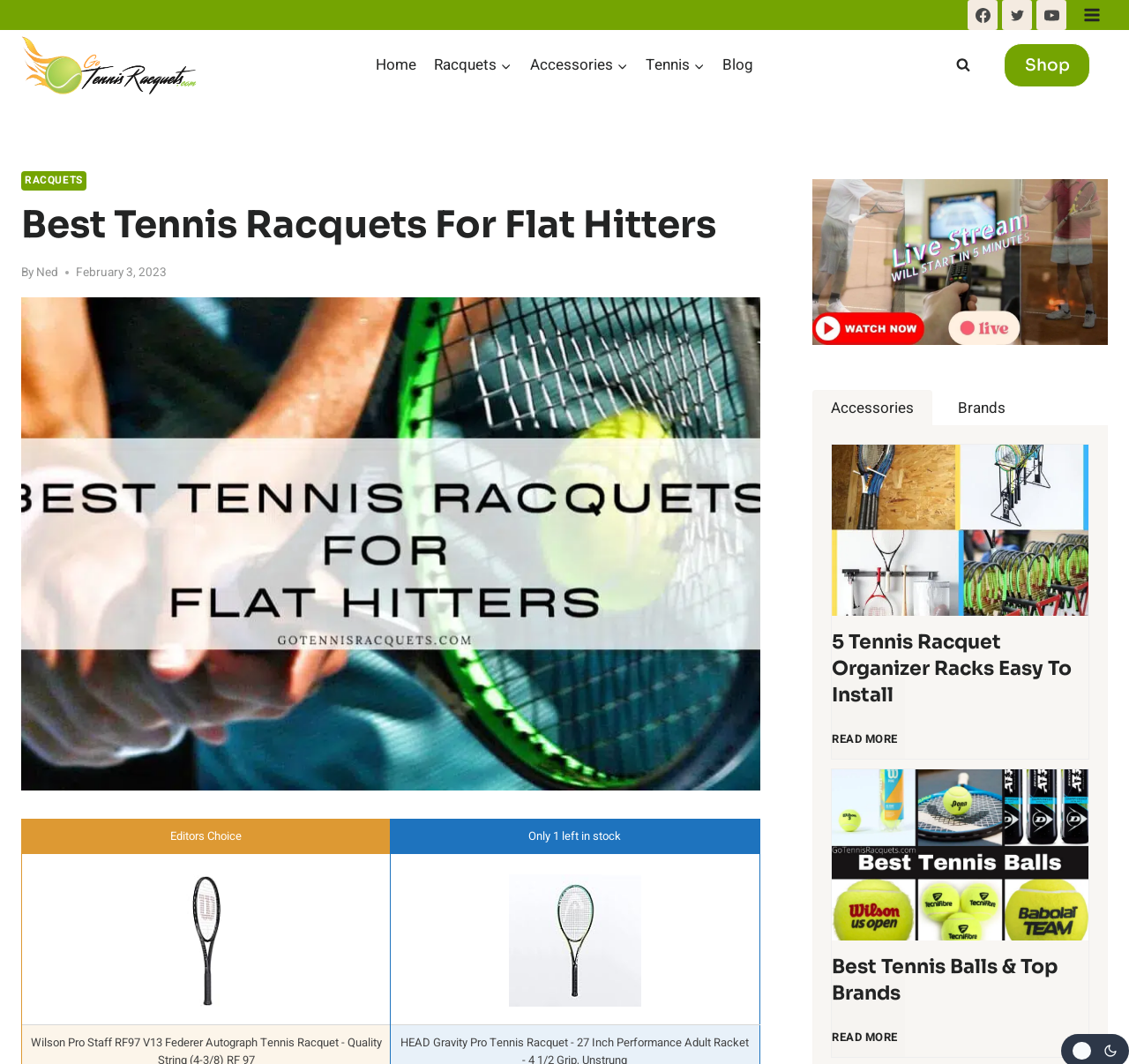Elaborate on the different components and information displayed on the webpage.

The webpage is about the best tennis racquets for flat hitters, with a focus on top recommendations for 2024. At the top of the page, there are social media links to Facebook, Twitter, and YouTube, accompanied by their respective icons. Next to these links is a toggle menu button.

Below the social media links, there is a navigation menu with links to "Home", "Racquets", "Accessories", "Tennis", and "Blog". Each of these links has a child menu that can be expanded.

On the left side of the page, there is a header section with a link to "Shop" and a heading that reads "Best Tennis Racquets For Flat Hitters". Below this heading, there is a subheading that says "By Ned" and a timestamp indicating that the article was published on February 3, 2023.

The main content of the page is divided into two sections. The first section displays two tennis racquet recommendations, each with an image and a brief description. The second section has a figure with a link to an article about channels to watch the French Open in the UK, US, and Canada.

Below the figure, there is a tab list with two tabs: "Accessories" and "Brands". The "Accessories" tab is not selected by default. Under the tab list, there are two articles with links to "Best Tennis Racquets Racks" and "5 Tennis Racquet Organizer Racks Easy To Install", respectively. Each article has an image and a brief summary.

Further down the page, there are two more articles with links to "Best Tennis Balls & Top Brands" and another article with a "READ MORE" link. The page has a clean layout, with each section clearly separated from the others.